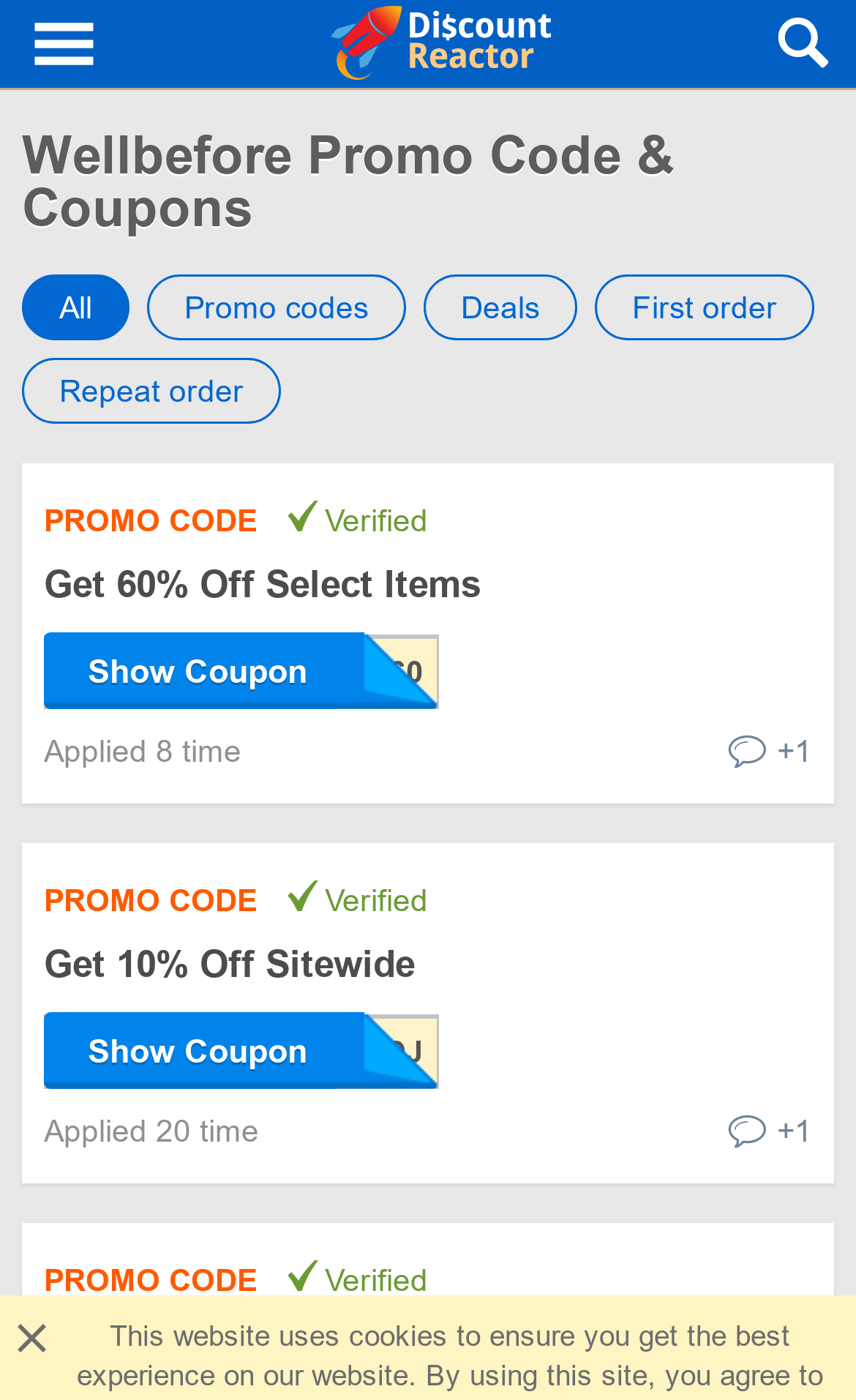What is the label above the promo code 'MAKRITE60'?
Please provide a single word or phrase as the answer based on the screenshot.

PROMO CODE